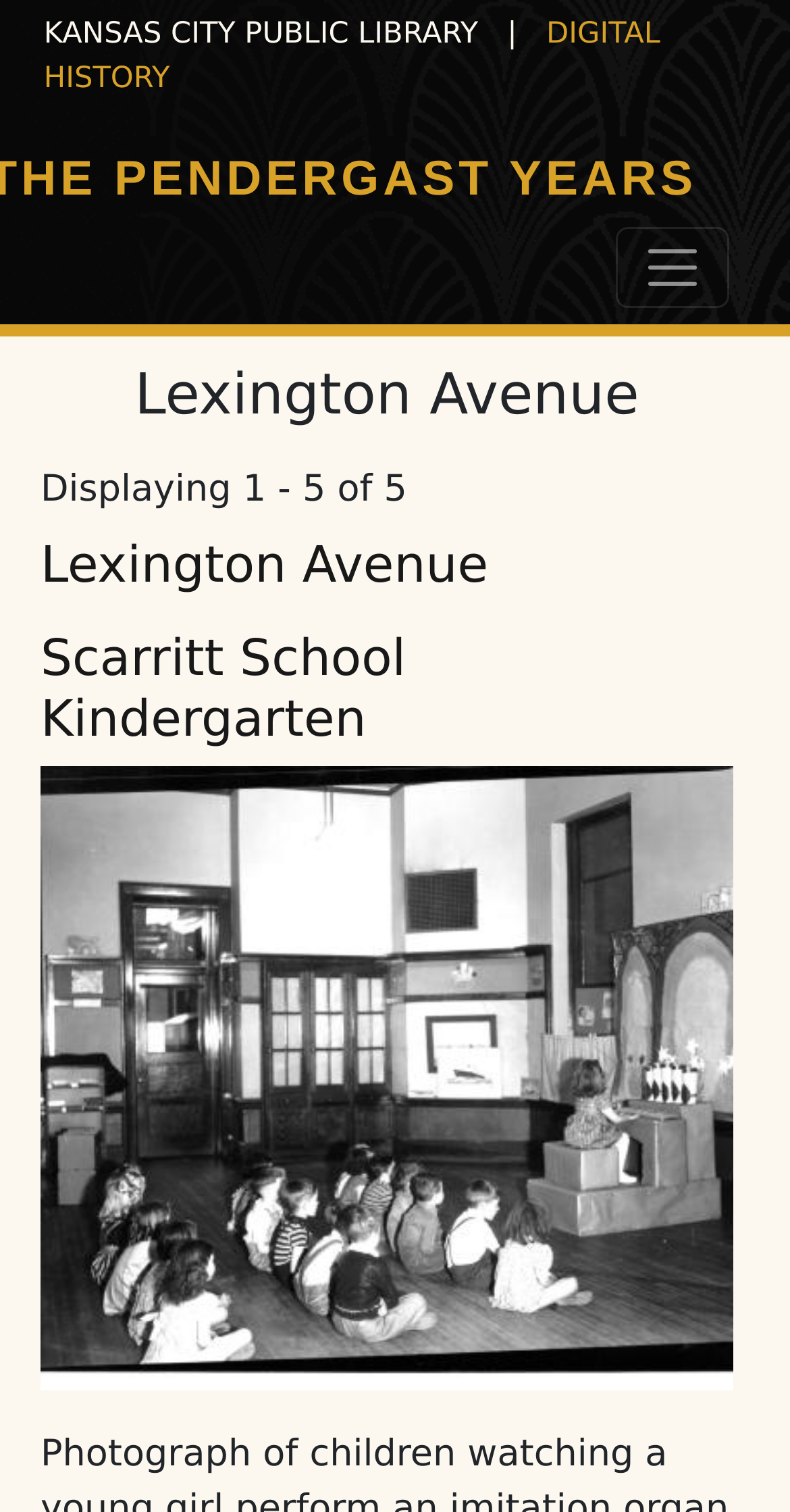Can you find the bounding box coordinates for the UI element given this description: "Digital History"? Provide the coordinates as four float numbers between 0 and 1: [left, top, right, bottom].

[0.055, 0.012, 0.836, 0.063]